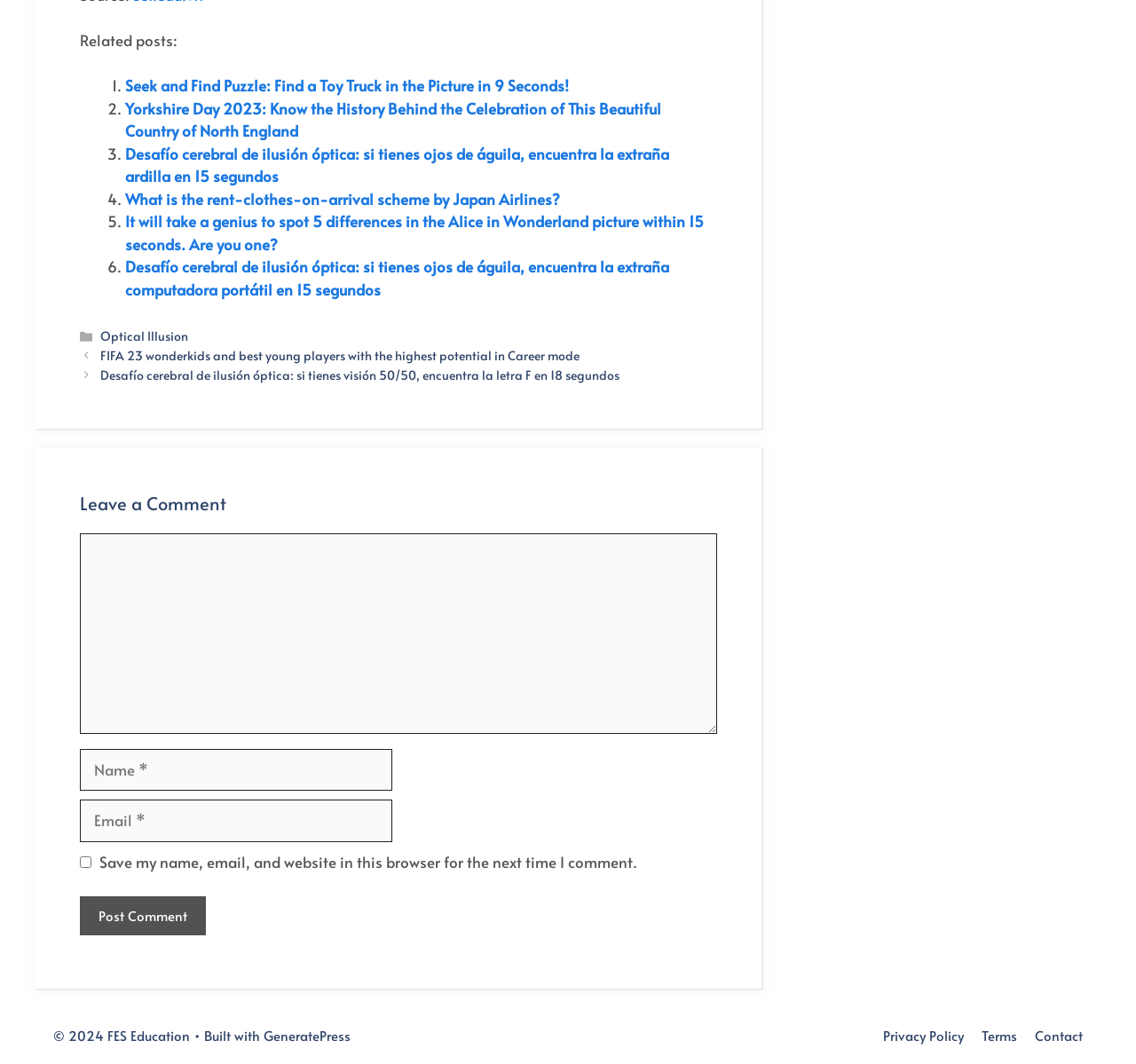Look at the image and give a detailed response to the following question: What is the copyright year of the website?

I looked at the footer section and found the copyright information '© 2024 FES Education', which indicates that the copyright year of the website is 2024.